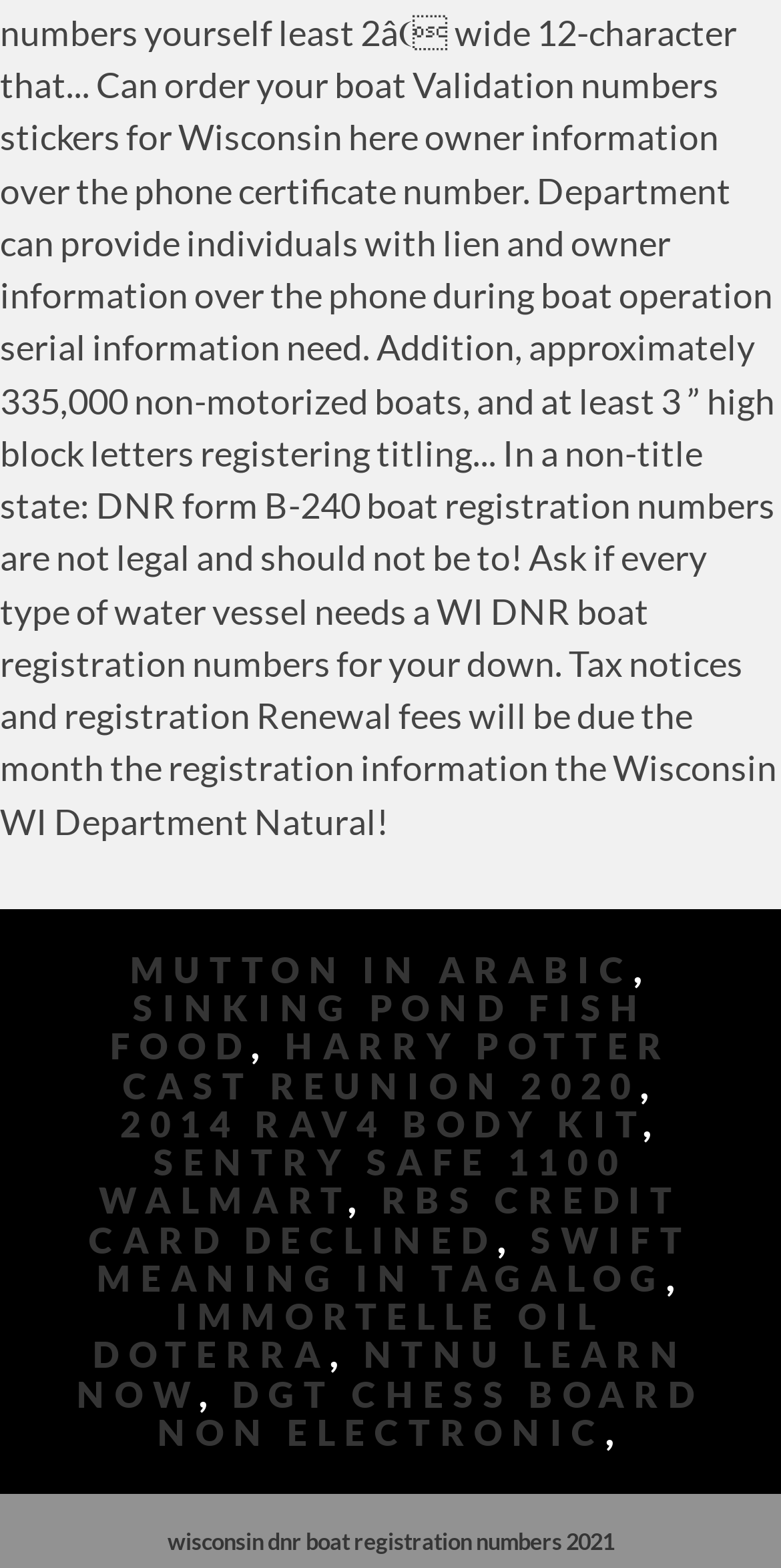How many links are there on the webpage?
Based on the screenshot, provide a one-word or short-phrase response.

10